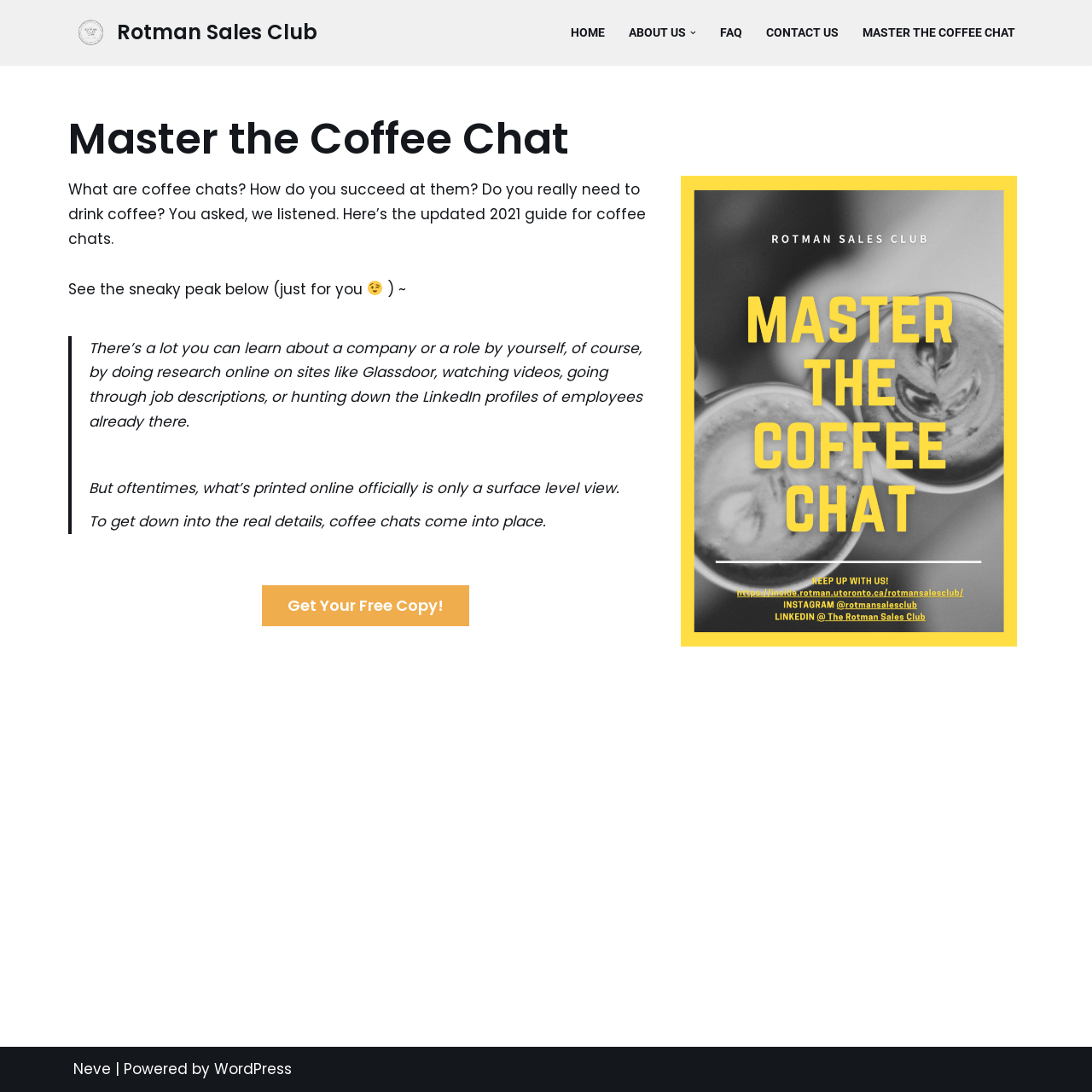What is the platform used to power this website?
Using the image, give a concise answer in the form of a single word or short phrase.

WordPress